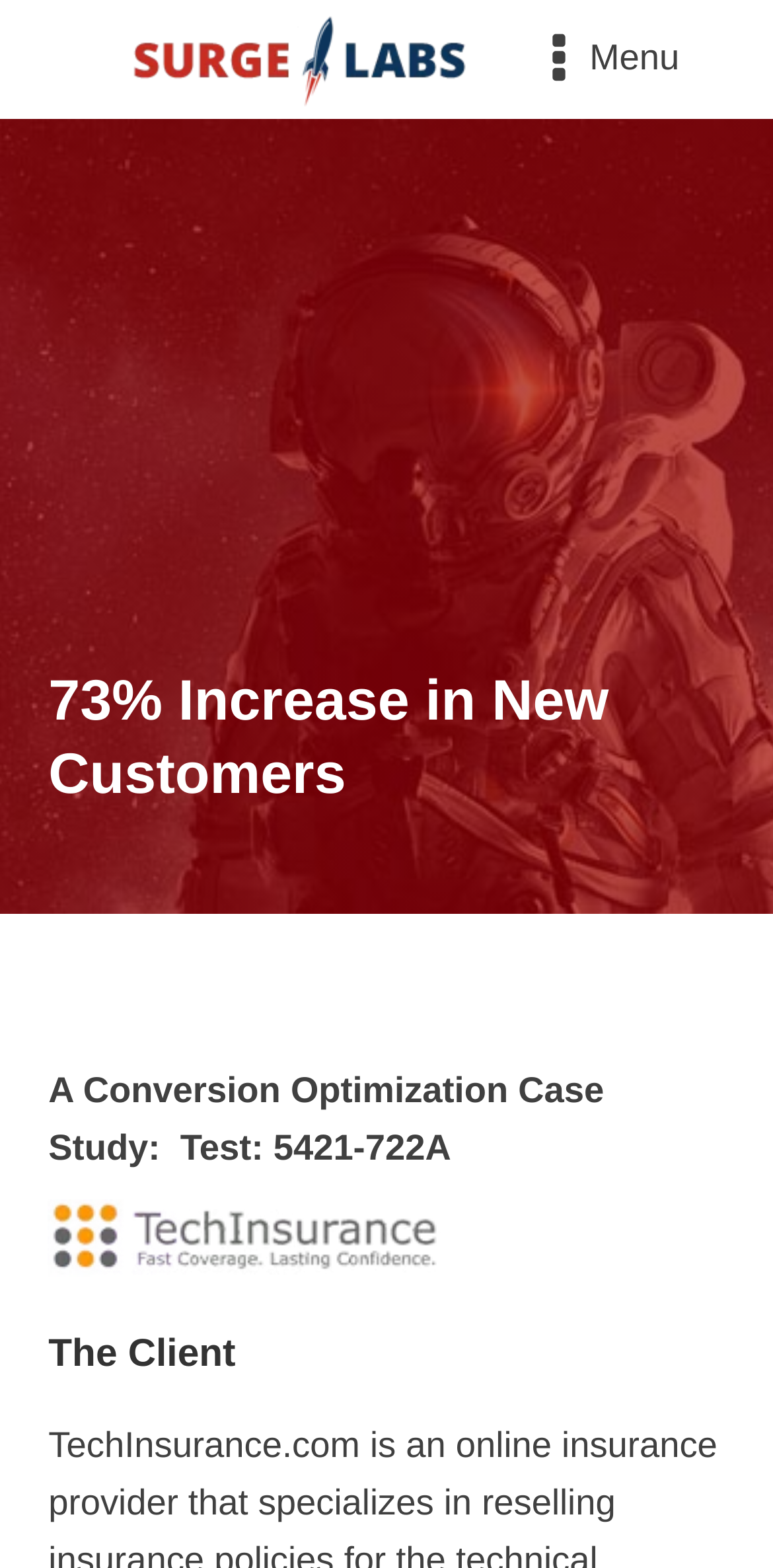What is the icon name in the top-right corner?
Respond with a short answer, either a single word or a phrase, based on the image.

ellipsis-v